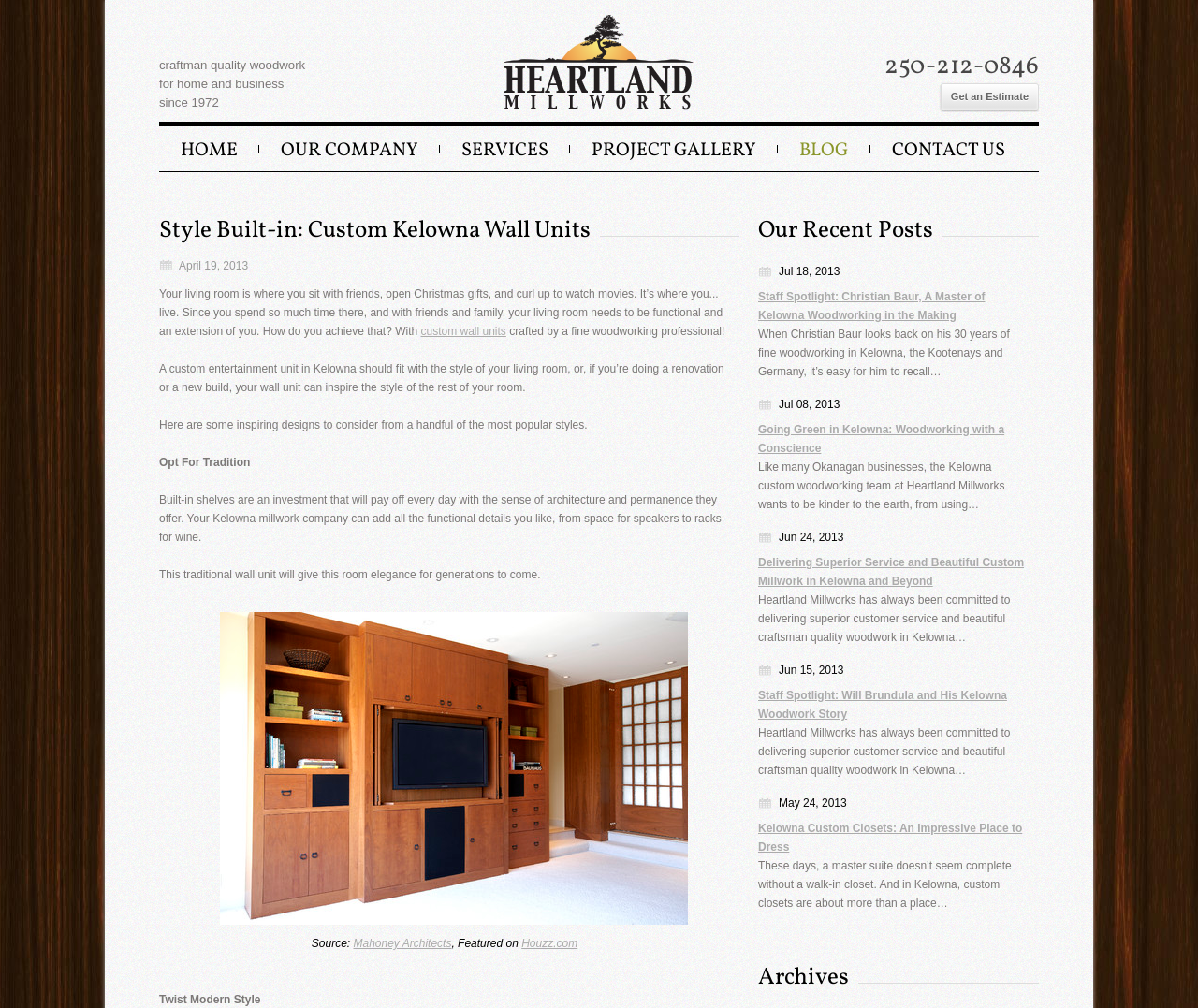Provide the bounding box coordinates for the area that should be clicked to complete the instruction: "Read the 'Staff Spotlight: Christian Baur, A Master of Kelowna Woodworking in the Making' article".

[0.633, 0.288, 0.822, 0.319]